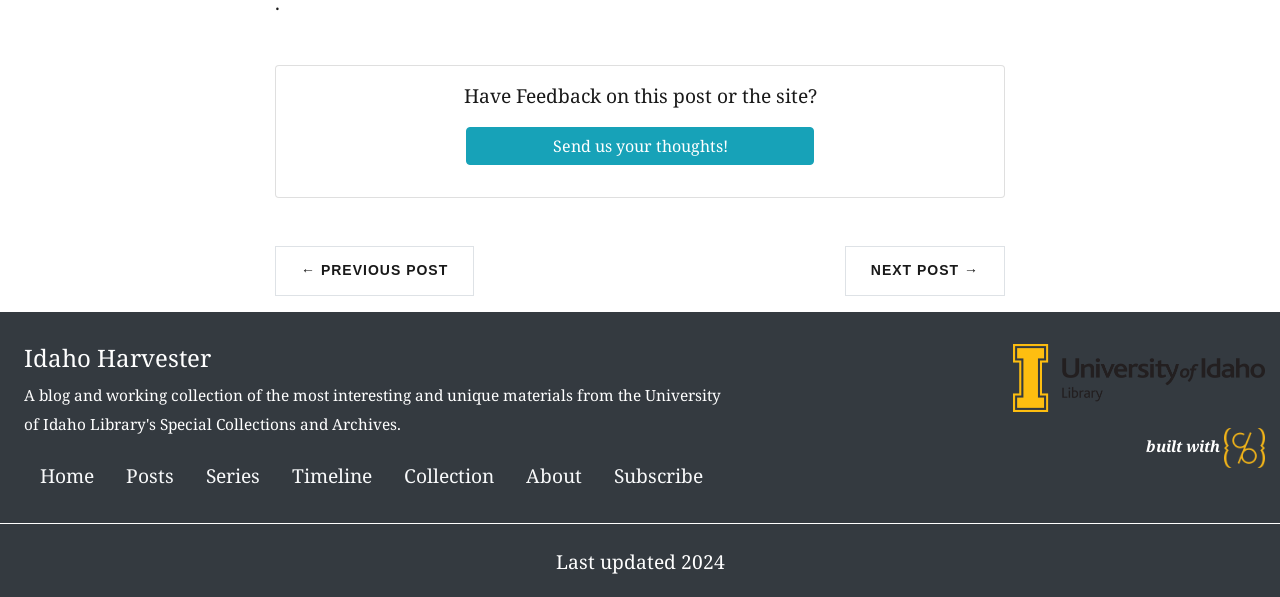Use a single word or phrase to respond to the question:
Is there a link to the previous post?

Yes